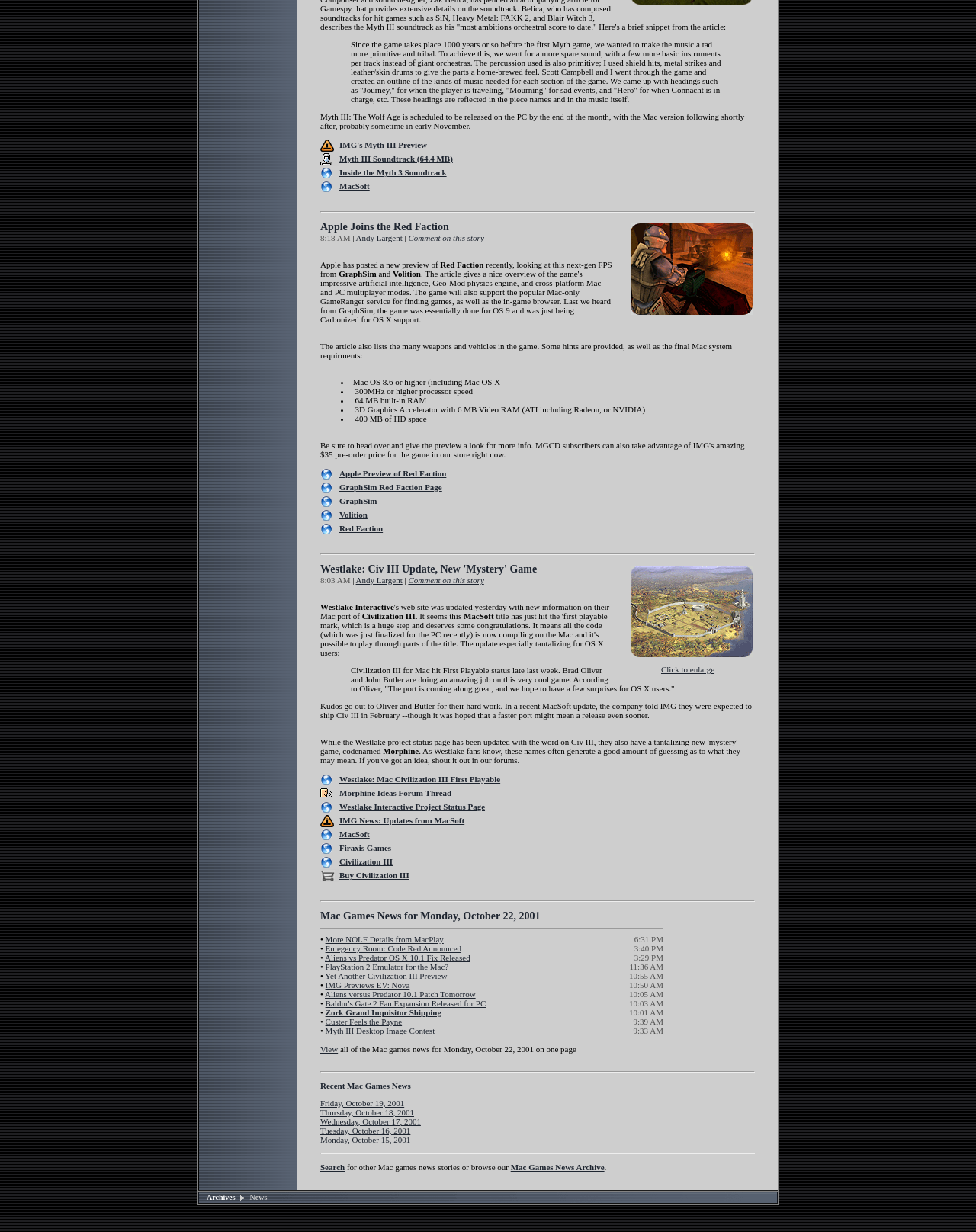Who is the author of the article about Red Faction?
Provide a comprehensive and detailed answer to the question.

The answer can be found in the text '| Andy Largent' which indicates that Andy Largent is the author of the article.